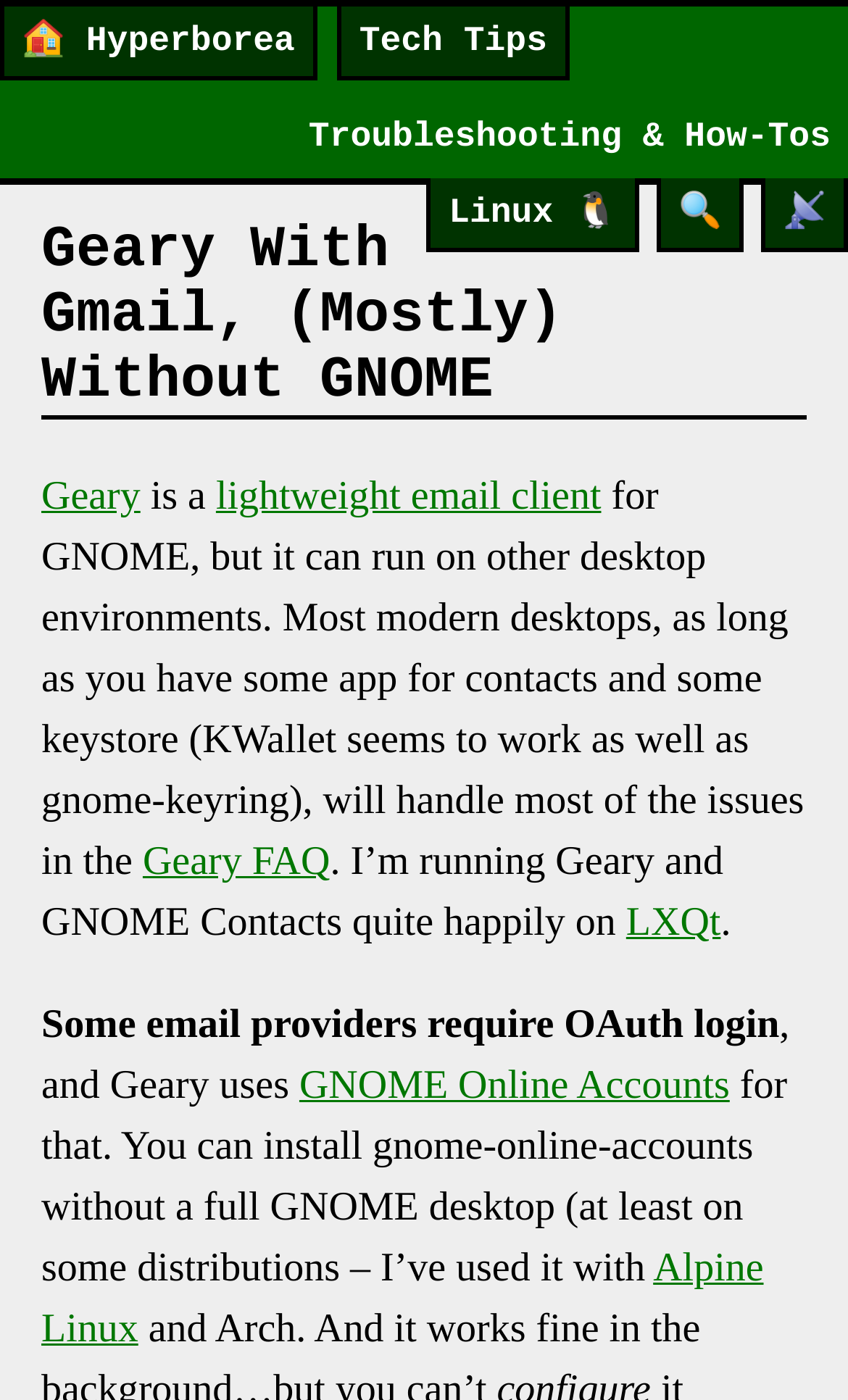Locate and extract the text of the main heading on the webpage.

Geary With Gmail, (Mostly) Without GNOME